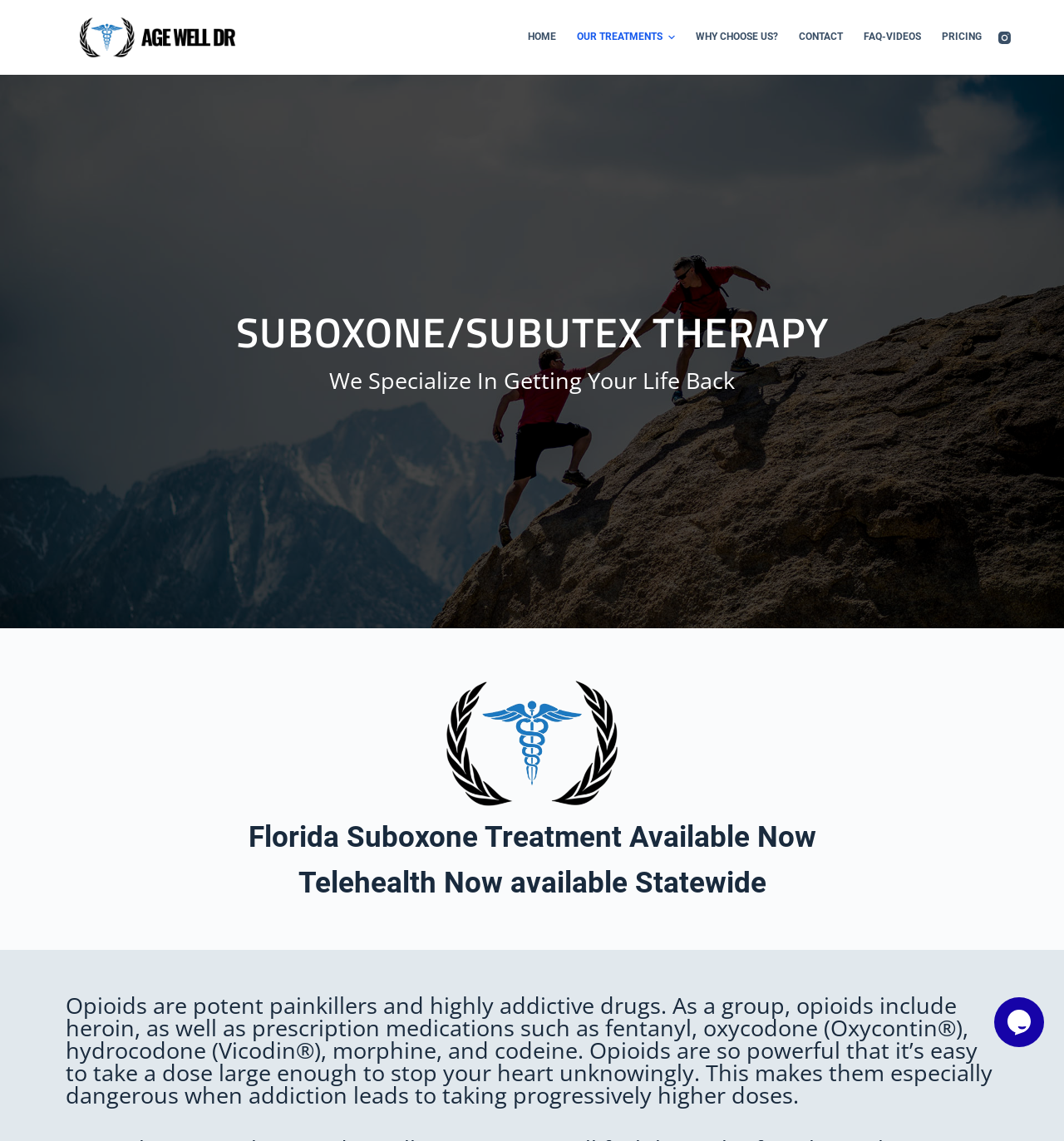Provide the bounding box coordinates of the area you need to click to execute the following instruction: "Click the 'HOME' menu item".

[0.496, 0.0, 0.532, 0.066]